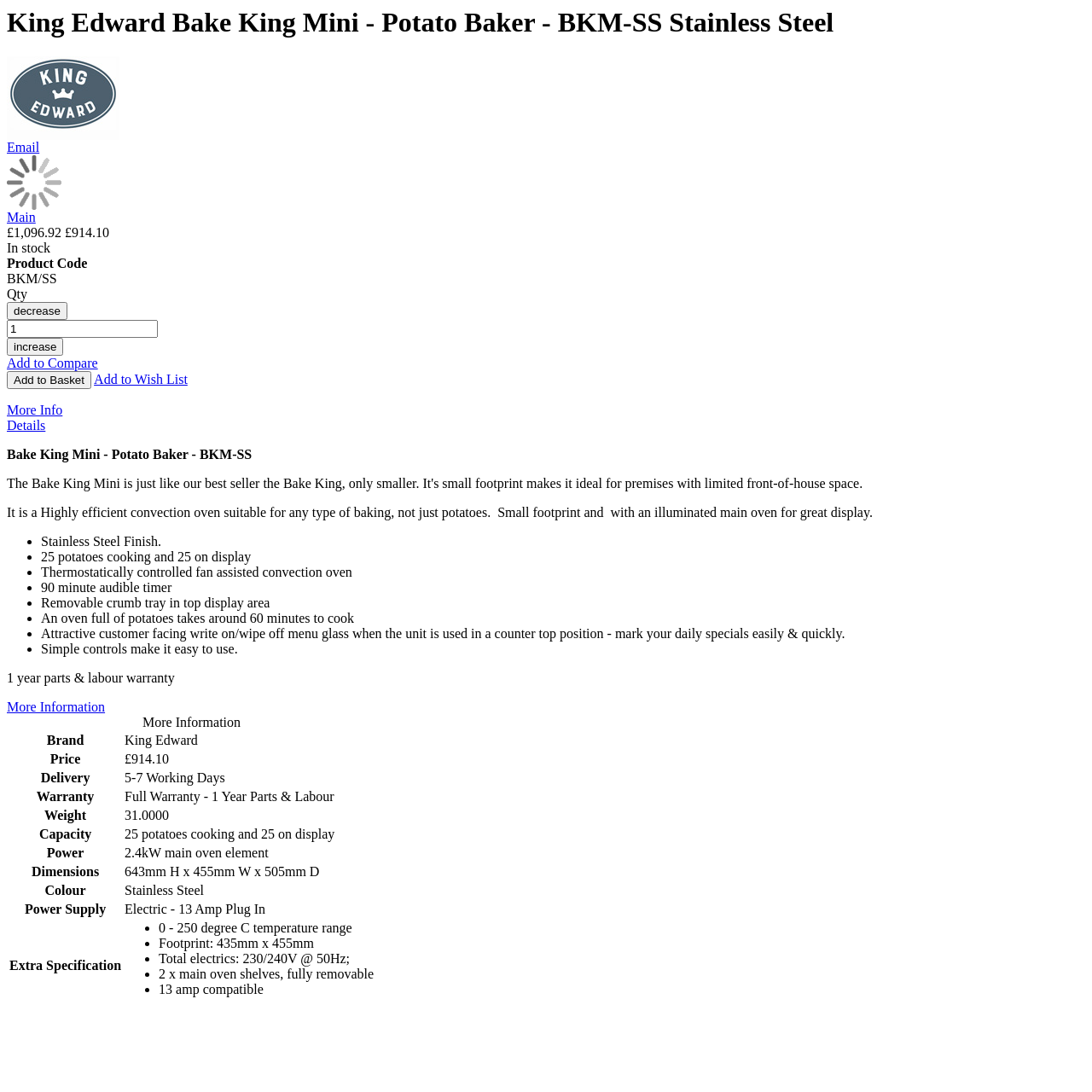Determine the bounding box coordinates for the clickable element to execute this instruction: "Email to hr@aromem.com". Provide the coordinates as four float numbers between 0 and 1, i.e., [left, top, right, bottom].

None